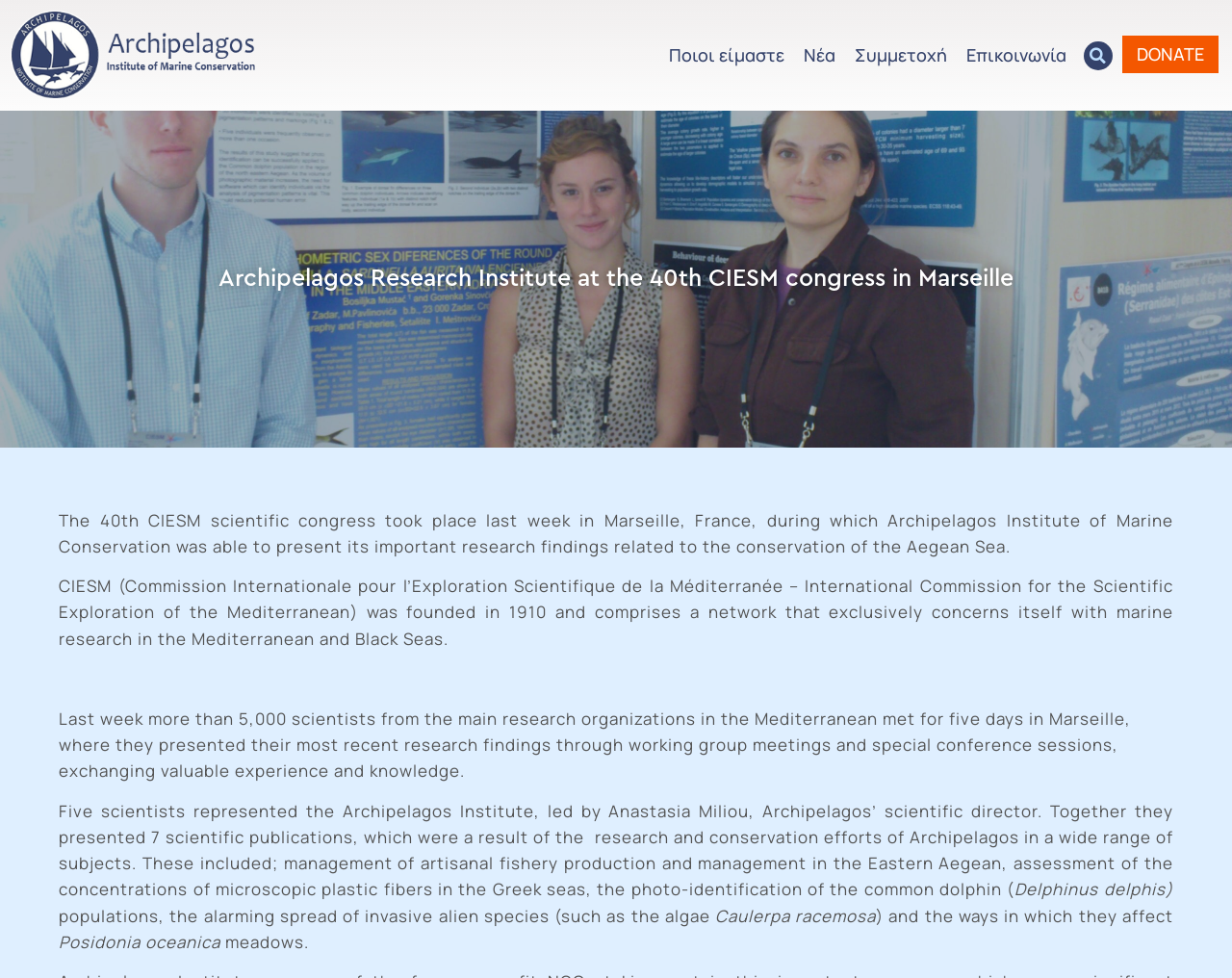Write an extensive caption that covers every aspect of the webpage.

The webpage is about the Archipelagos Research Institute's participation in the 40th CIESM scientific congress in Marseille, France. At the top, there are several links, including "Ποιοι είμαστε" (Who we are), "Νέα" (News), "Συμμετοχή" (Participation), "Επικοινωνία" (Contact), and a search bar with a "Search" button. On the right side, there is a "DONATE" link.

Below the links, there is a heading that reads "Archipelagos Research Institute at the 40th CIESM congress in Marseille". Following this heading, there is a paragraph that summarizes the event, stating that the congress took place last week in Marseille, where Archipelagos Institute of Marine Conservation presented its research findings related to the conservation of the Aegean Sea.

Below this paragraph, there is a block of text that provides more information about CIESM, its history, and its focus on marine research in the Mediterranean and Black Seas. This is followed by another paragraph that describes the event in more detail, mentioning that over 5,000 scientists from the main research organizations in the Mediterranean met for five days in Marseille, presenting their research findings and exchanging experience and knowledge.

The webpage then highlights the participation of the Archipelagos Institute, led by Anastasia Miliou, which presented 7 scientific publications on various subjects, including the management of artisanal fishery production, the assessment of microscopic plastic fibers in the Greek seas, and the photo-identification of the common dolphin. The text also mentions the alarming spread of invasive alien species and their impact on Posidonia oceanica meadows.